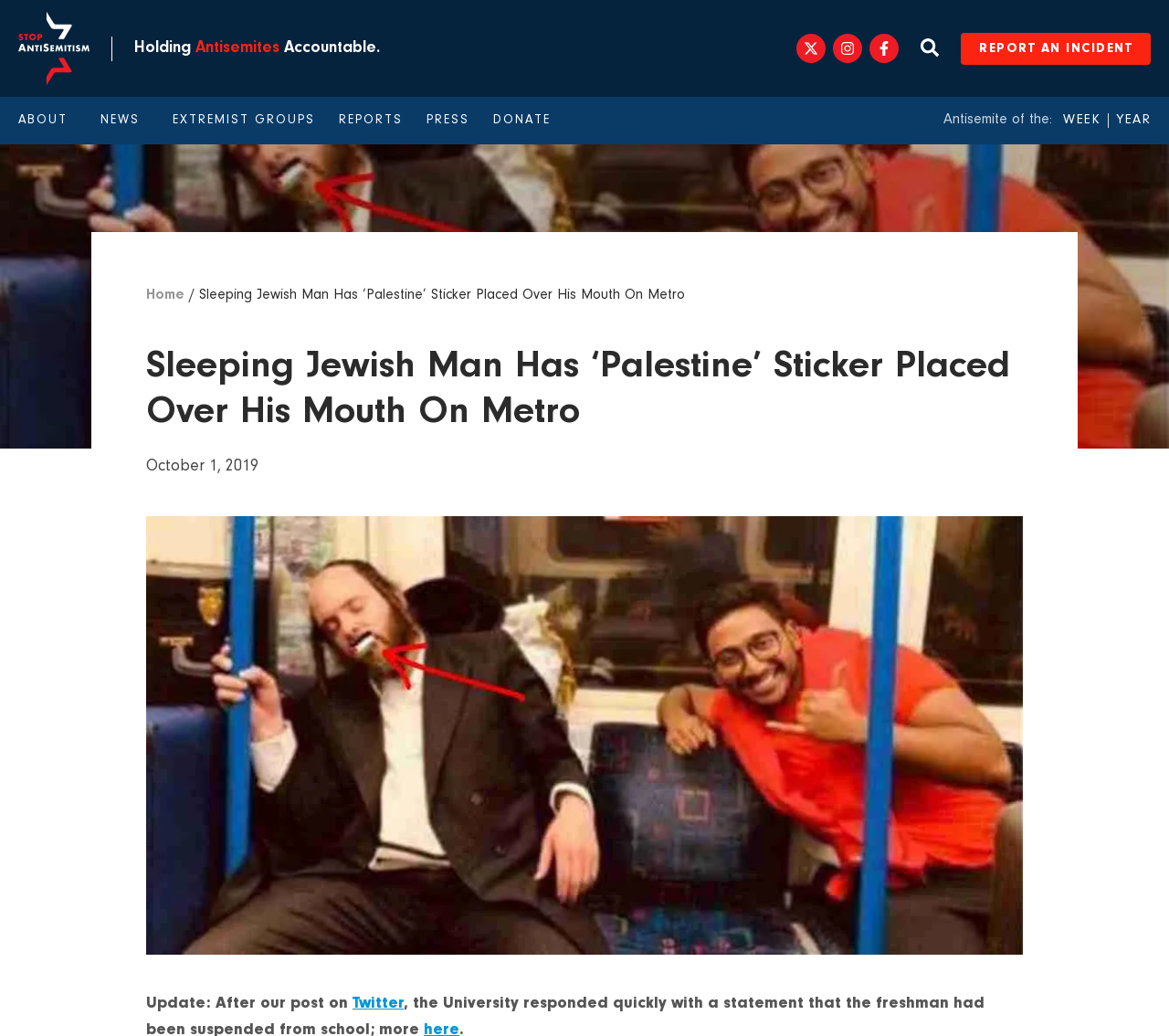Explain the webpage's layout and main content in detail.

The webpage appears to be an article or news report about an incident where a Jewish man had a "Palestine" sticker placed over his mouth on a metro. The page has a prominent heading "Holding Antisemites Accountable" at the top, followed by a series of social media links, including Instagram, Facebook, and Twitter.

Below the social media links, there is a search bar with a "Search" button. The main navigation menu is located on the top-right side of the page, with links to "ABOUT", "NEWS", "EXTREMIST GROUPS", "REPORTS", "PRESS", and "DONATE".

The main content of the page is divided into sections. The first section has a heading "Sleeping Jewish Man Has ‘Palestine’ Sticker Placed Over His Mouth On Metro" and a timestamp "October 1, 2019". Below the heading, there is a large image that takes up most of the page width.

The second section starts with the text "Update: After our post on Twitter, the University responded quickly with a statement that the freshman had been suspended from school; more here." This section appears to be a continuation of the article or news report.

There are several links and buttons scattered throughout the page, including a "REPORT AN INCIDENT" button and links to related articles or categories. The page also has a "breadcrumbs" navigation section at the top, which shows the current page's location within the website's hierarchy.